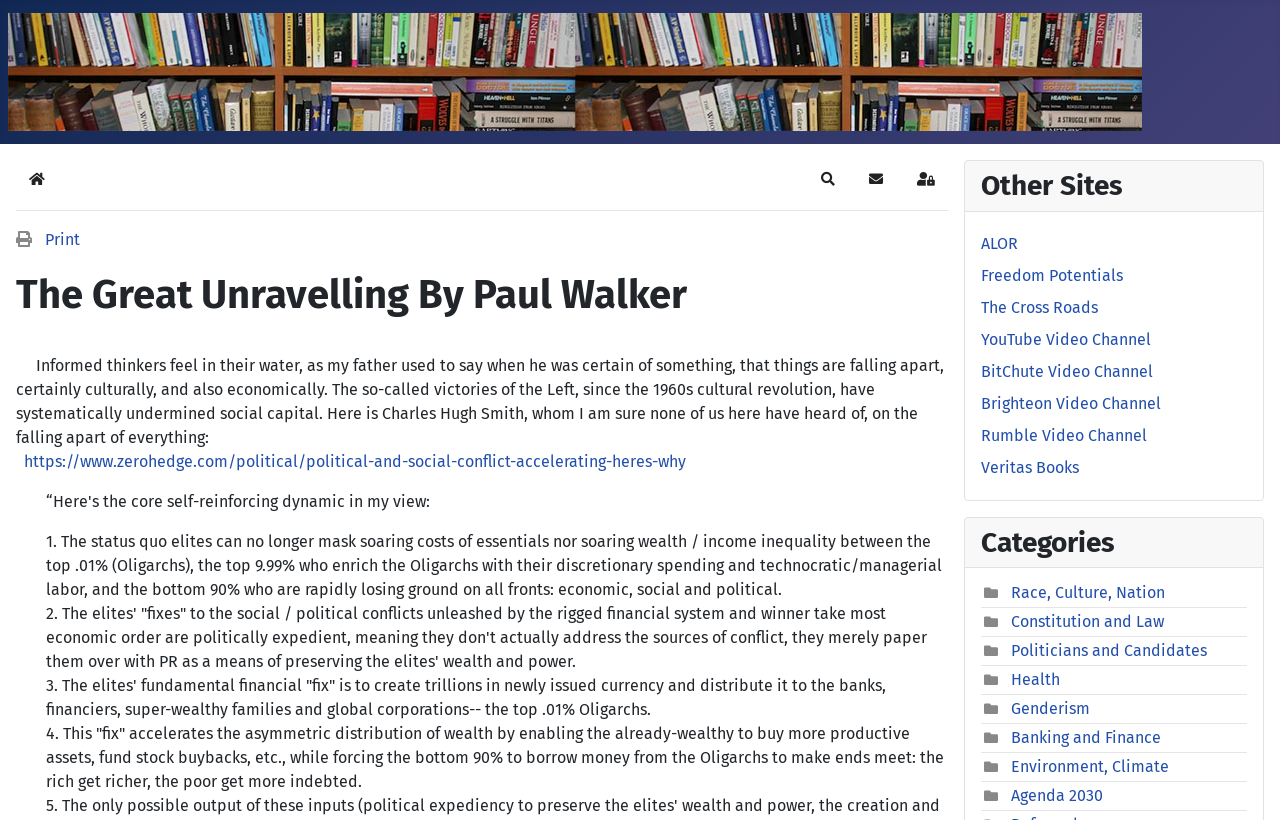Could you determine the bounding box coordinates of the clickable element to complete the instruction: "Click the 'Search' button"? Provide the coordinates as four float numbers between 0 and 1, i.e., [left, top, right, bottom].

[0.631, 0.195, 0.662, 0.241]